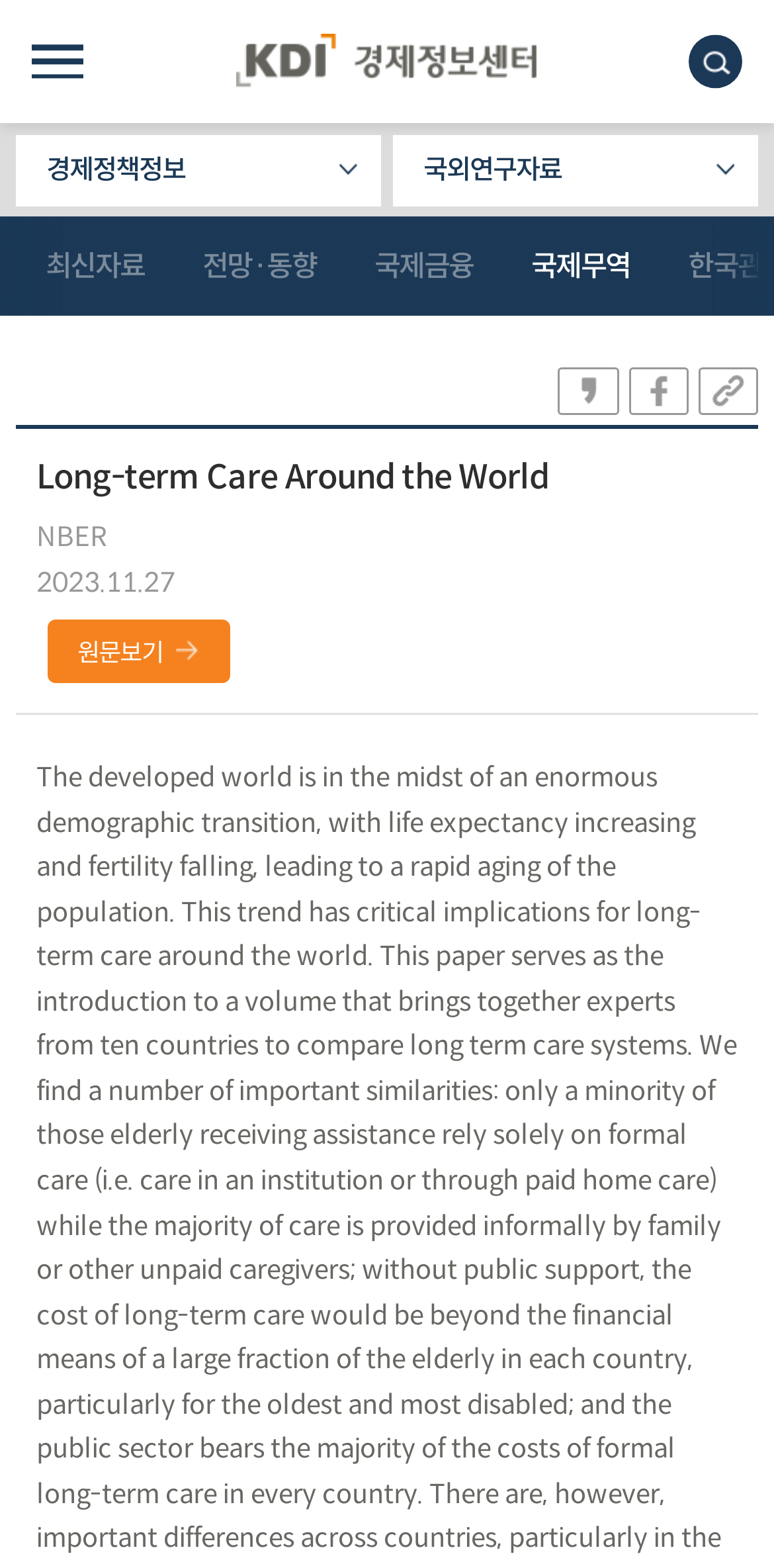Specify the bounding box coordinates of the region I need to click to perform the following instruction: "go to KDI 경제정보센터". The coordinates must be four float numbers in the range of 0 to 1, i.e., [left, top, right, bottom].

[0.233, 0.022, 0.767, 0.057]